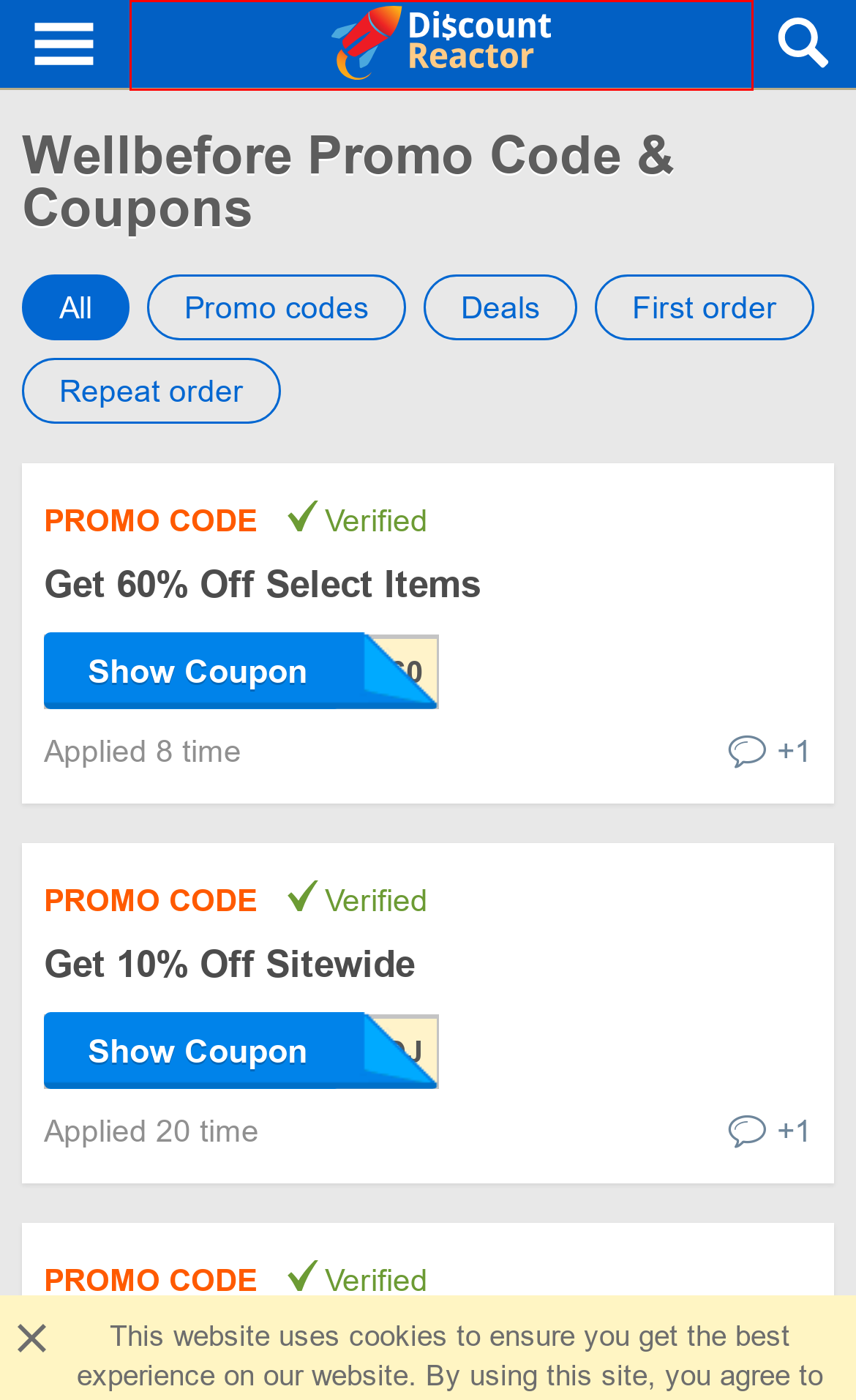With the provided screenshot showing a webpage and a red bounding box, determine which webpage description best fits the new page that appears after clicking the element inside the red box. Here are the options:
A. Do Not Sell My Personal Infomation - DiscountReactor
B. DiscountReactor: New Coupons & Promo Codes for June 2024
C. Health & Beauty Coupons & Promo Codes 2024 - DiscountReactor
D. Help
E. 111SKIN Promo Codes - 13% OFF Coupon in June 2024
F. Andrew Priobrazhenskyi - author at DiscountReactor
G. Mutha Promo Codes - 15% OFF Coupon in June 2024
H. Protalus Promo Codes - 10% OFF Coupon in June 2024

B